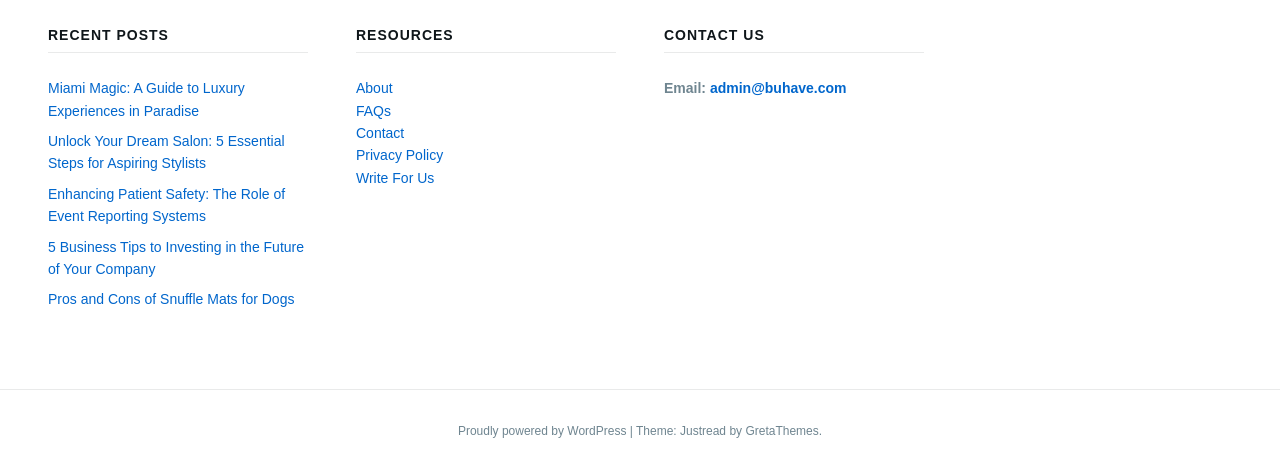Can you specify the bounding box coordinates for the region that should be clicked to fulfill this instruction: "Log in".

None